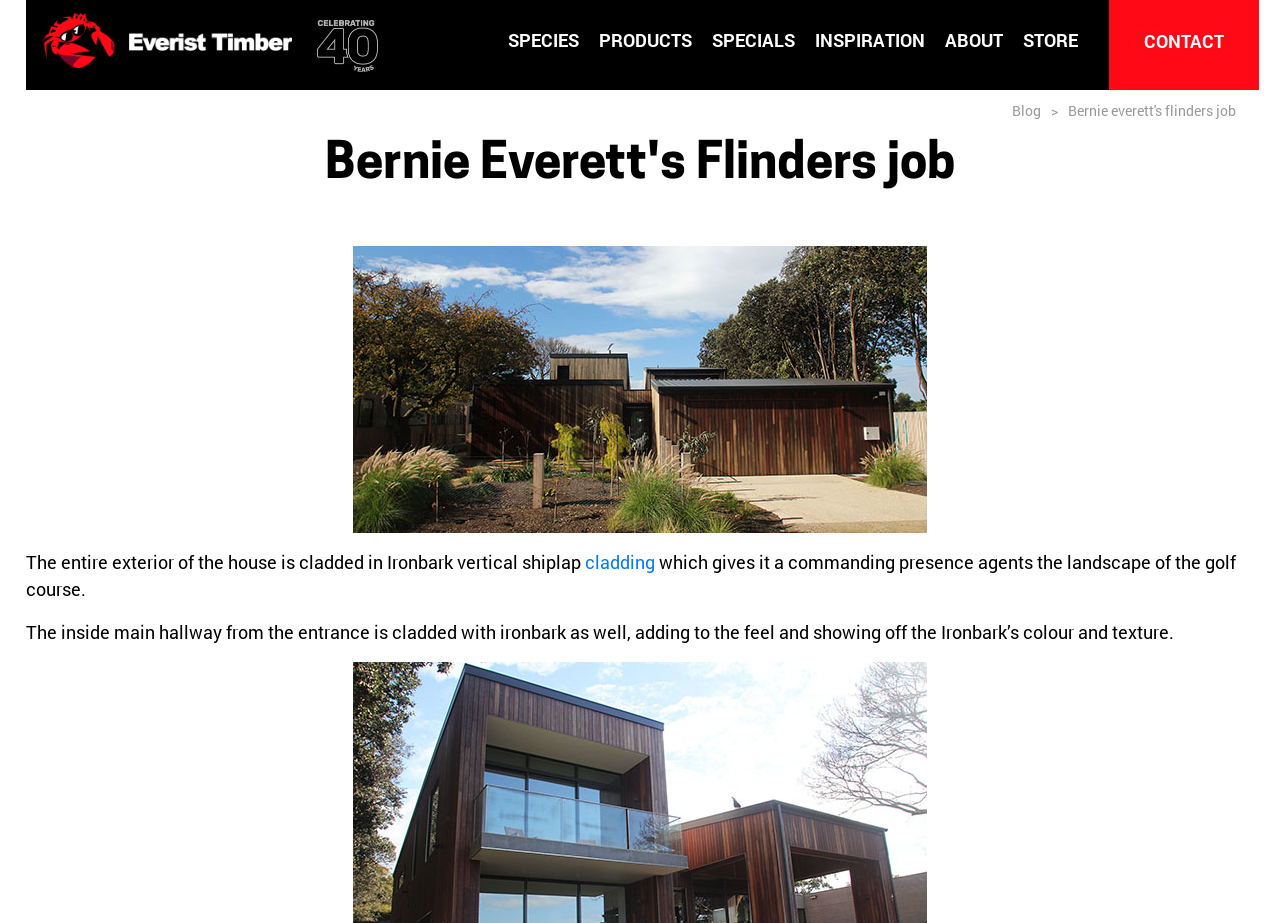Locate the bounding box coordinates of the element's region that should be clicked to carry out the following instruction: "go to Everist Timber homepage". The coordinates need to be four float numbers between 0 and 1, i.e., [left, top, right, bottom].

[0.032, 0.027, 0.228, 0.055]